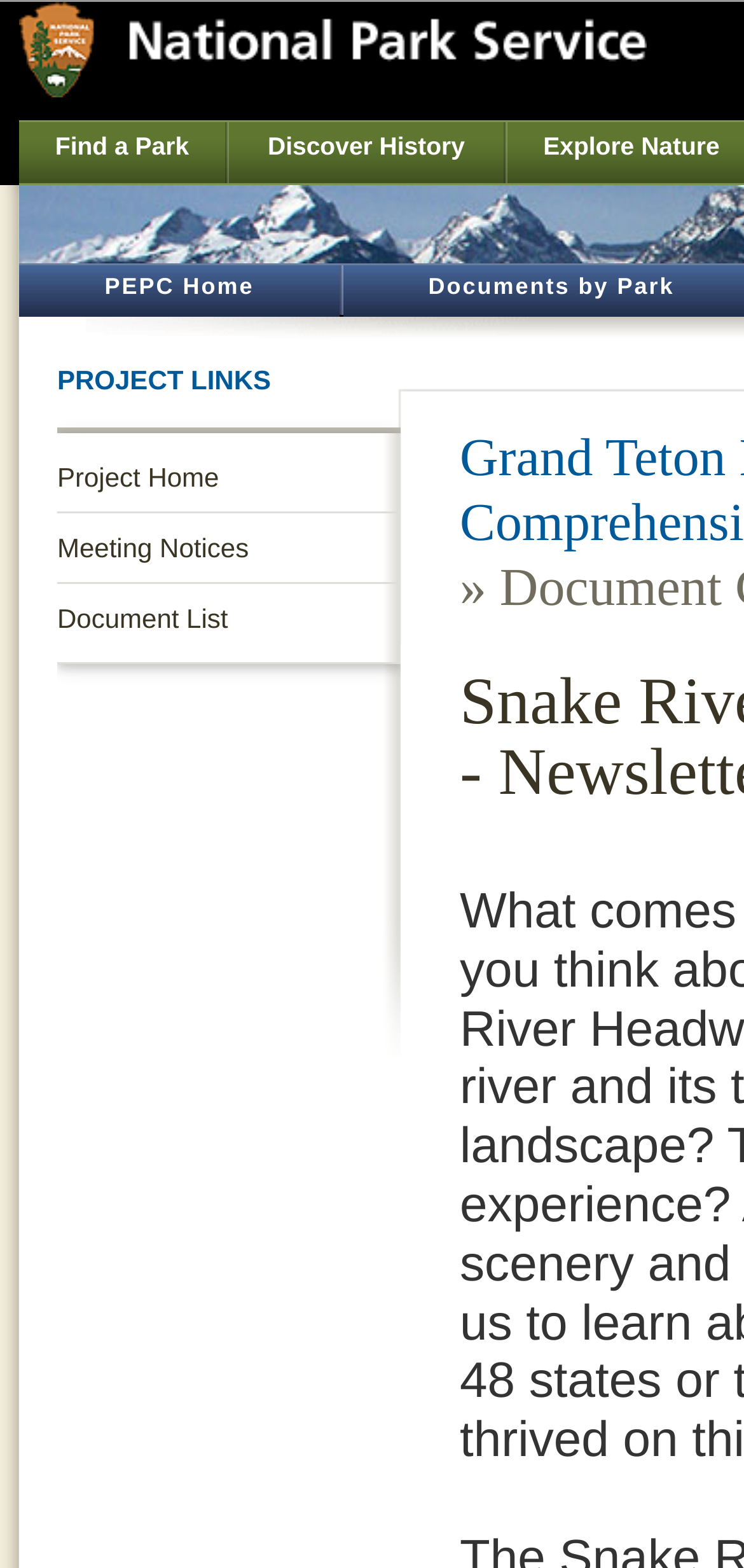What is the logo of the website?
Answer the question with detailed information derived from the image.

I found an image element with the text 'National Park Service Logo', which suggests that it is the logo of the website. The image is also linked, which further supports this conclusion.